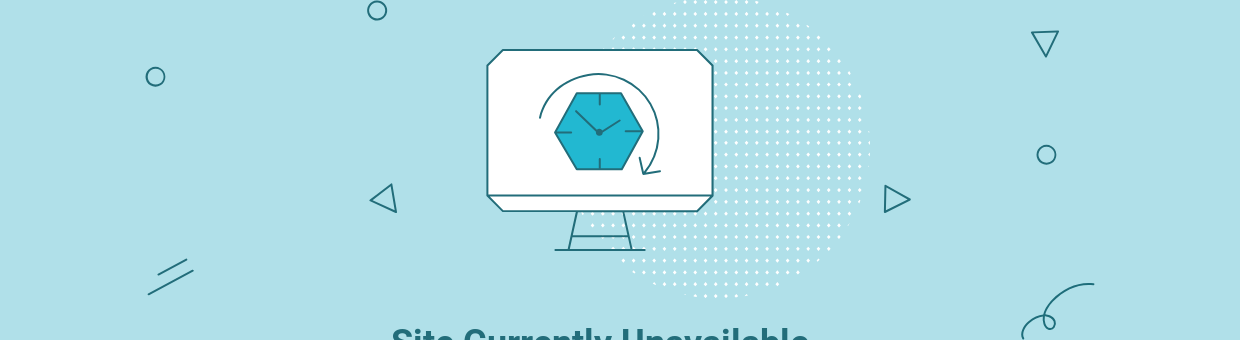What is the color of the background?
Using the visual information, reply with a single word or short phrase.

Soft blue